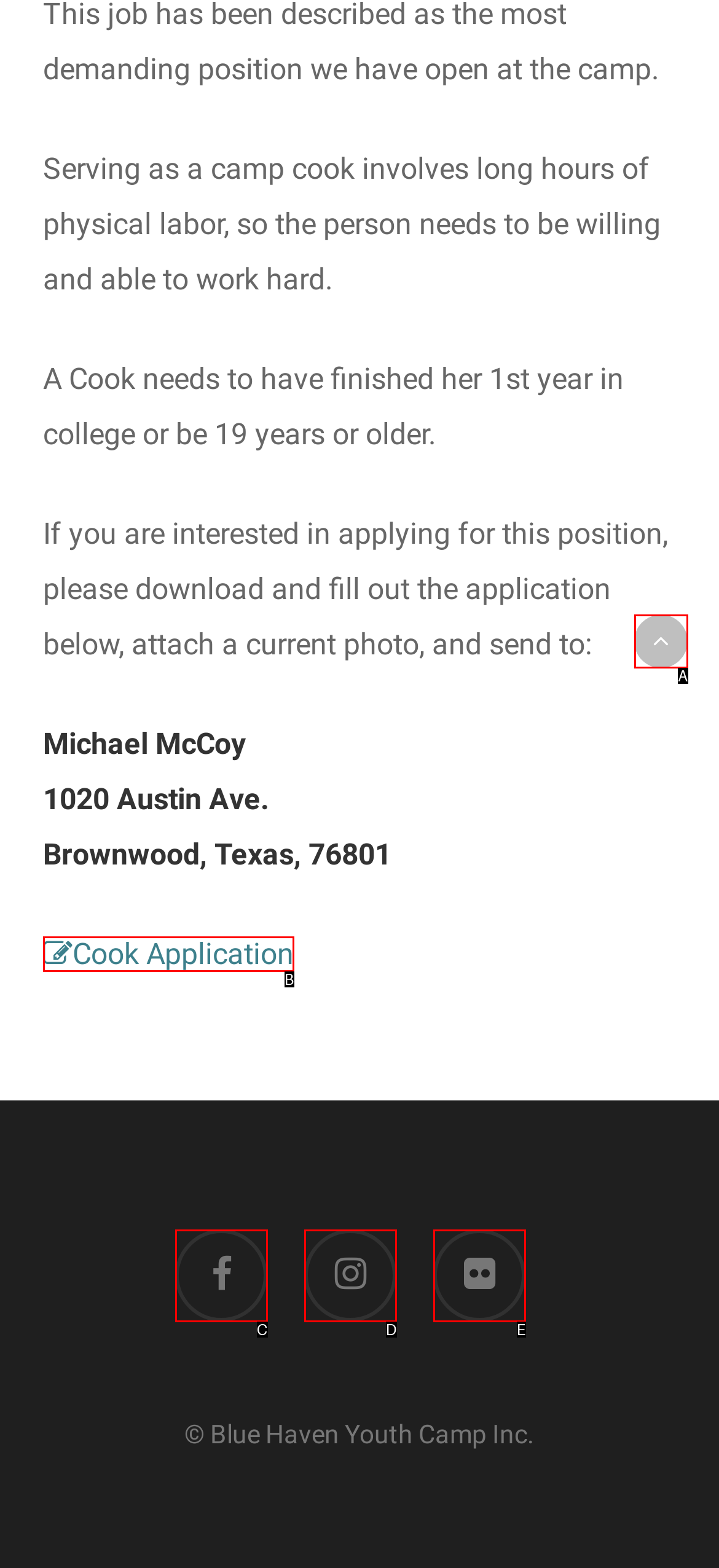Tell me which one HTML element best matches the description: instagram Answer with the option's letter from the given choices directly.

D